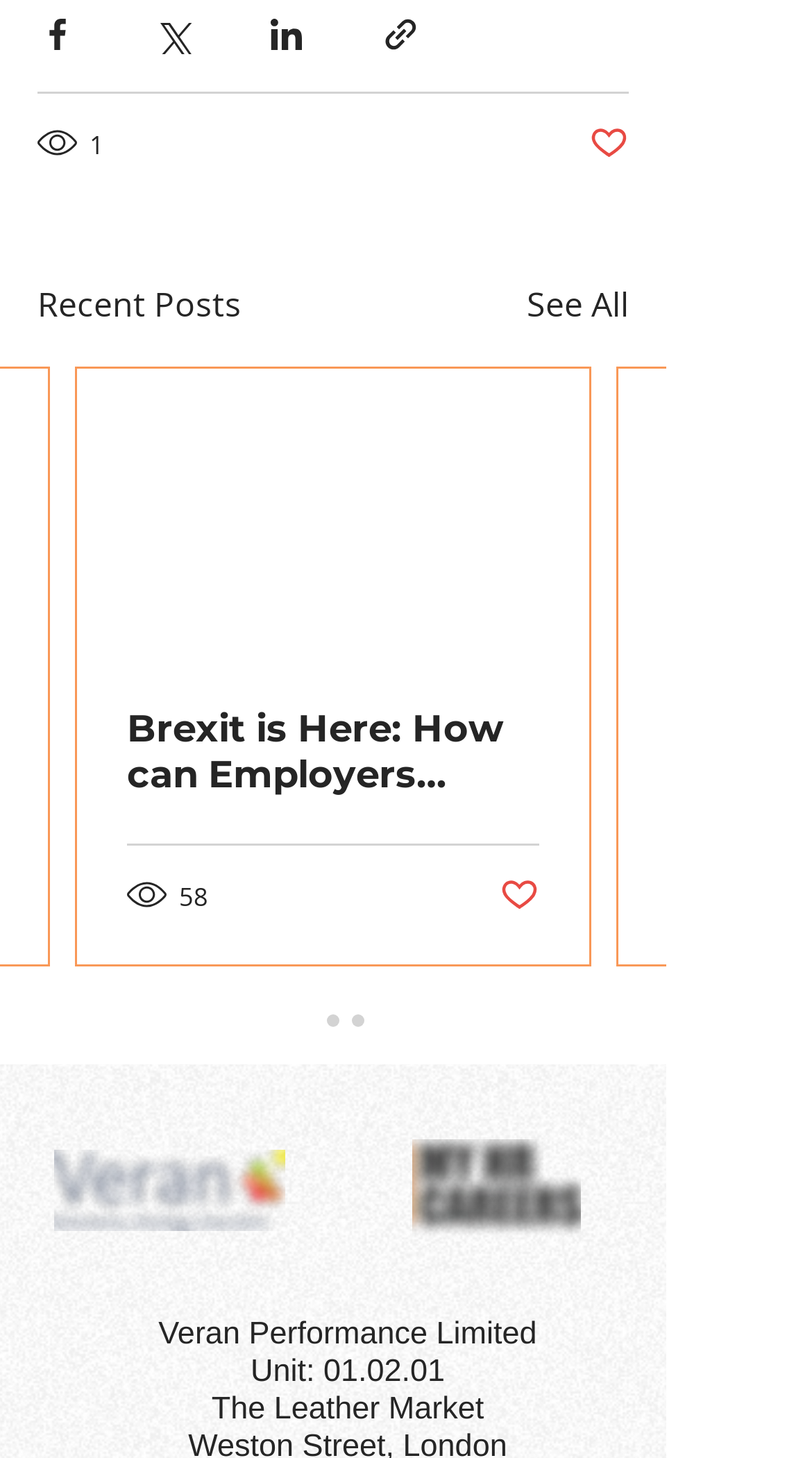How many views does the first post have?
Please provide a comprehensive answer based on the visual information in the image.

The first post has 1 view, as indicated by the text '1 view' below the post.